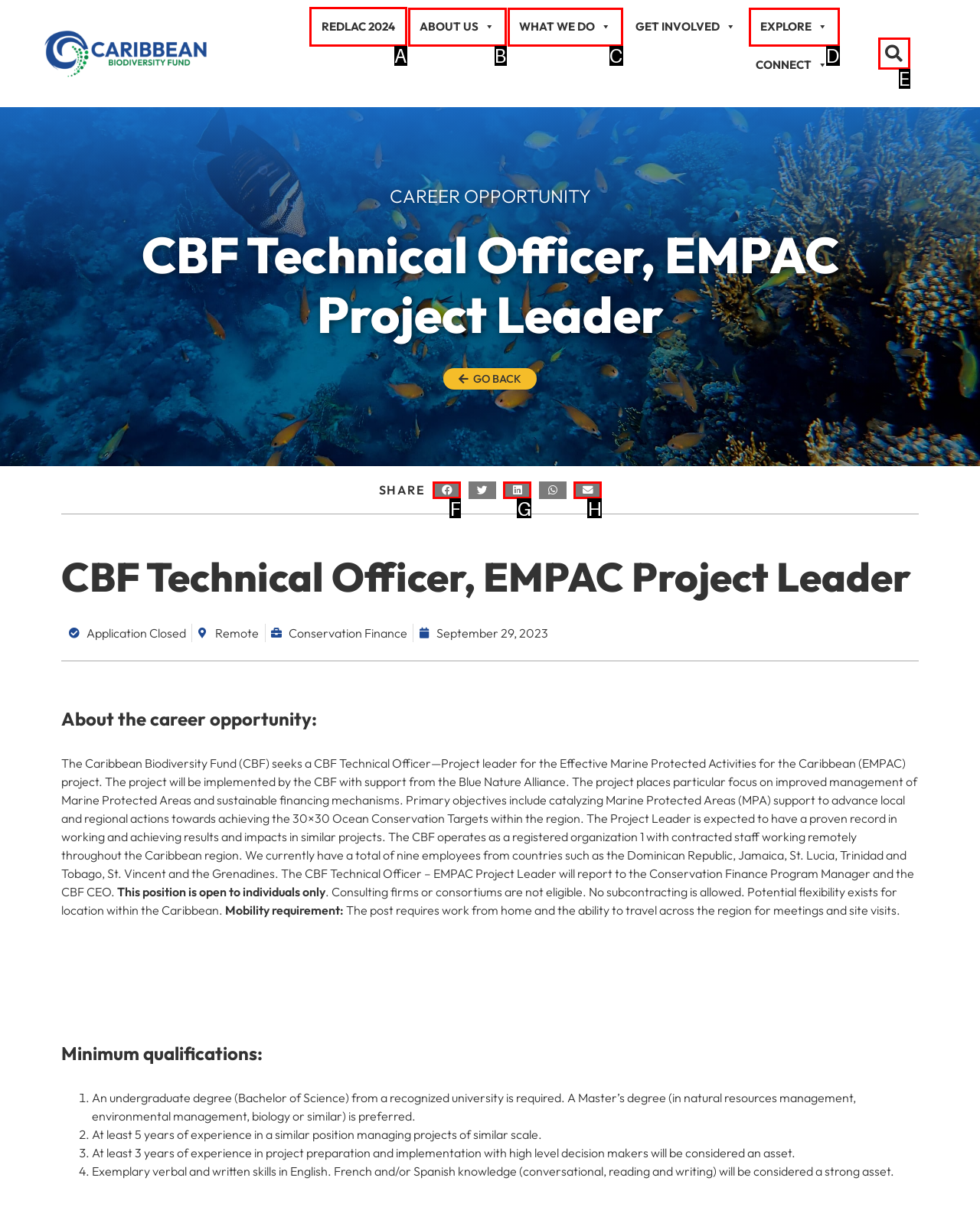Which lettered option should be clicked to perform the following task: Click on REDLAC 2024
Respond with the letter of the appropriate option.

A